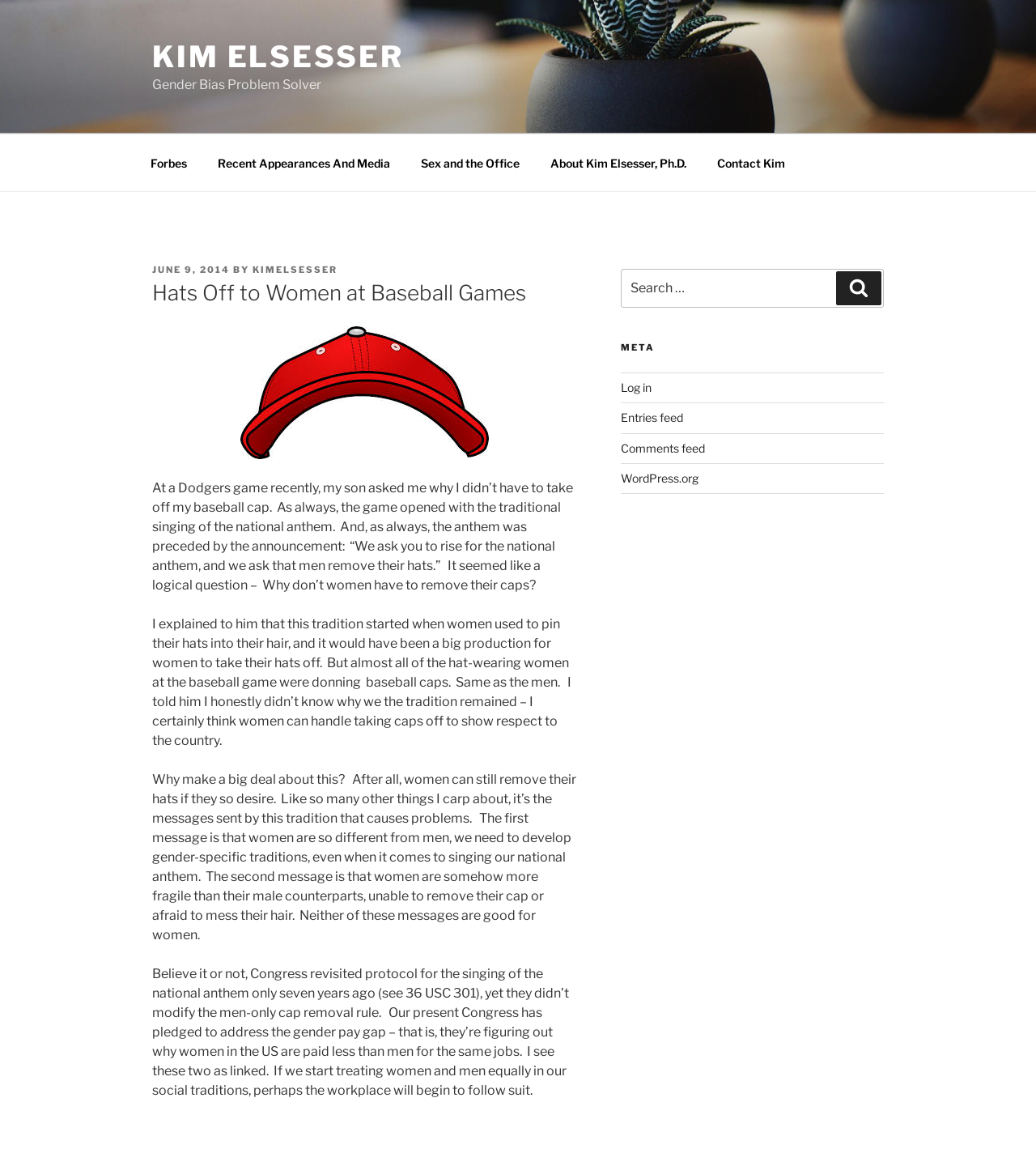Pinpoint the bounding box coordinates of the clickable element to carry out the following instruction: "Search for a keyword."

[0.599, 0.234, 0.853, 0.268]